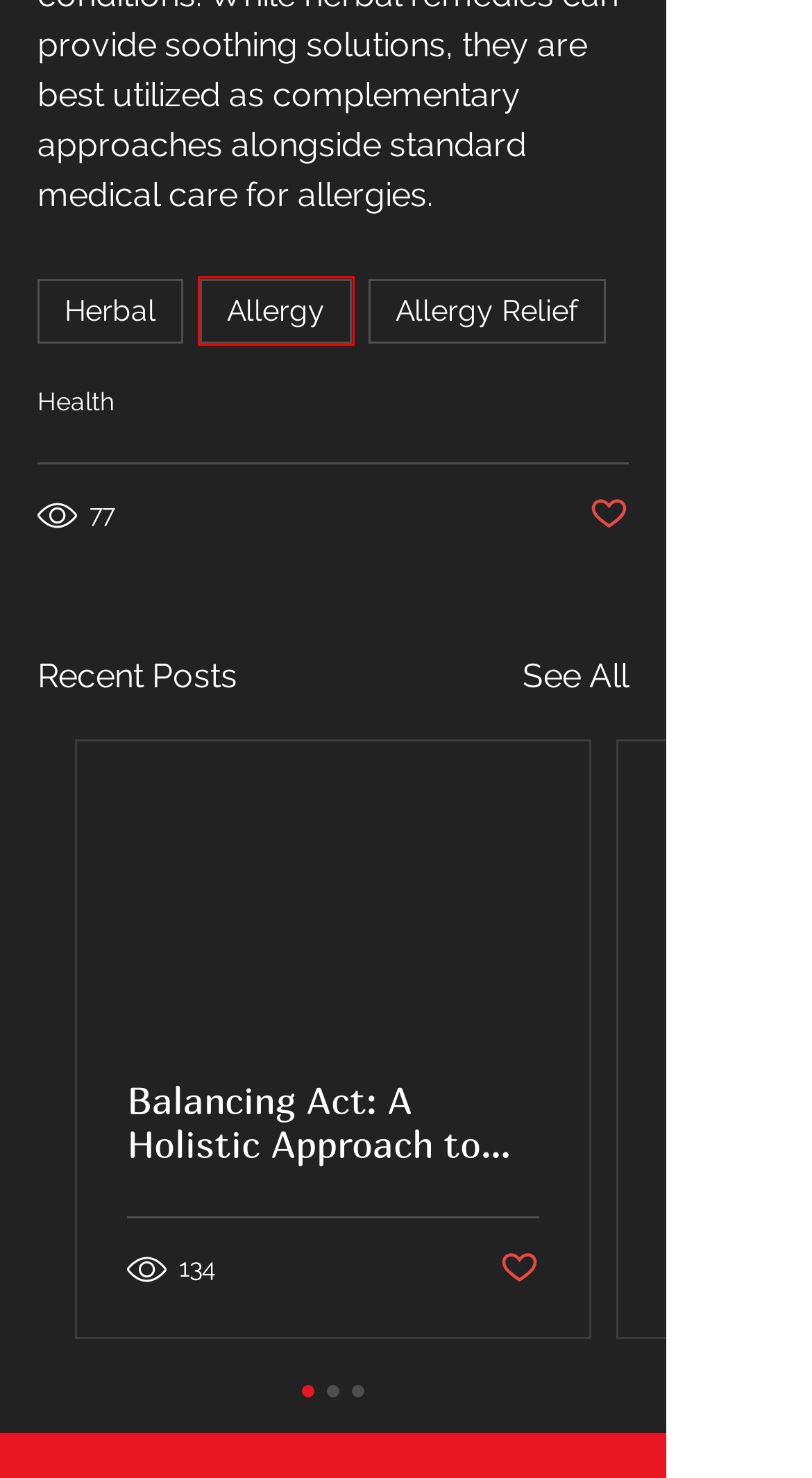You are provided with a screenshot of a webpage that includes a red rectangle bounding box. Please choose the most appropriate webpage description that matches the new webpage after clicking the element within the red bounding box. Here are the candidates:
A. Harmonizing Your Being: A Journey into Chakra Balancing and Energy Healing
B. Balancing Act: A Holistic Approach to Managing Diabetes Through Lifestyle and Nutrition
C. Blog | Rays Reviews
D. Allergy | Ray Reviews
E. Herbal | Ray Reviews
F. Allergy Relief | Ray Reviews
G. Terms of Service | Ray Reviews
H. Newsletter | Rays Reviews

D